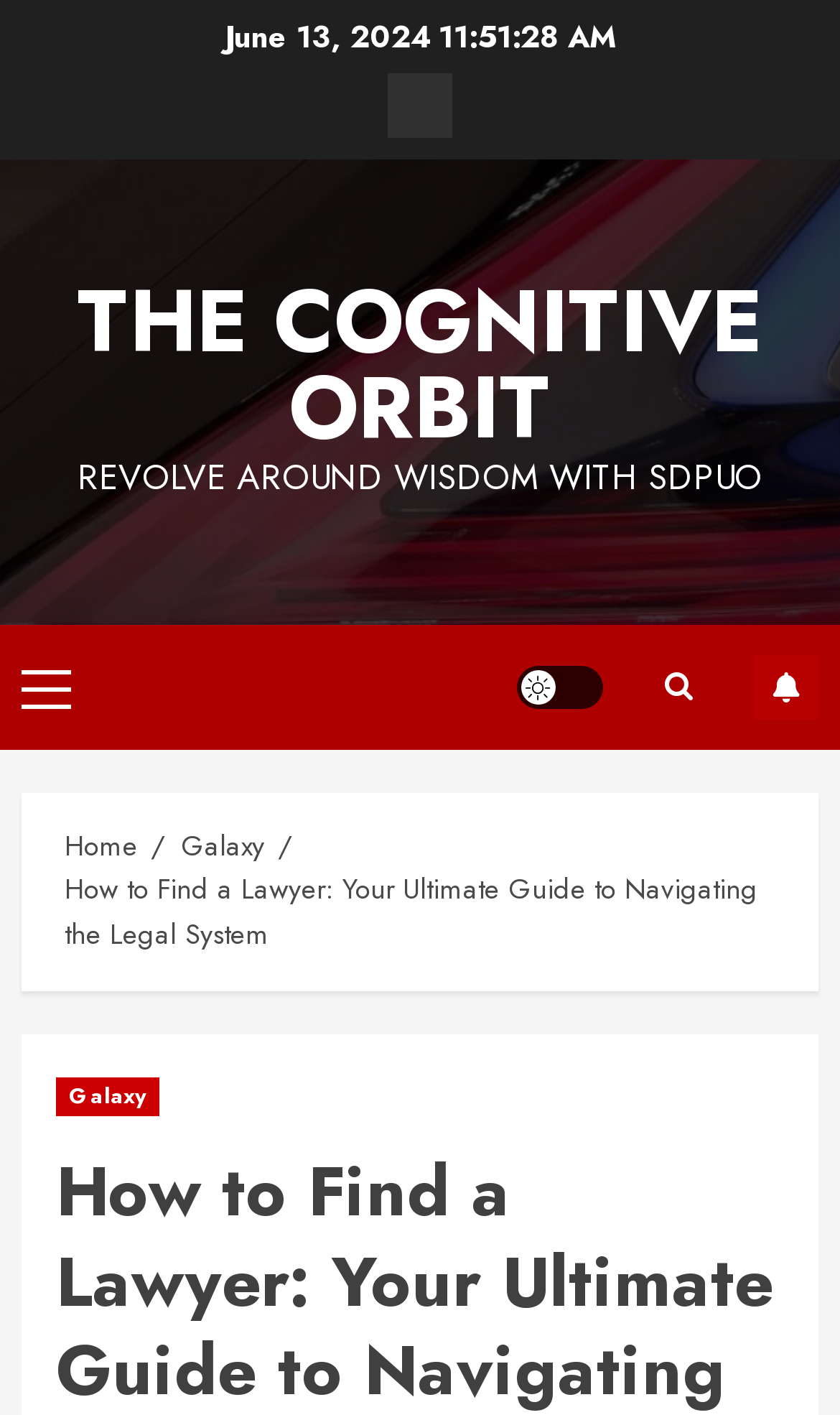Give a detailed overview of the webpage's appearance and contents.

The webpage is an article titled "How to Find a Lawyer: Your Ultimate Guide to Navigating the Legal System" on a website called "The Cognitive Orbit". At the top left, there is a date "June 13, 2024". Next to the date, there is a link with a galaxy icon. Below the date, there is a prominent link to the website's main page, "THE COGNITIVE ORBIT", accompanied by a tagline "REVOLVE AROUND WISDOM WITH SDPUO". 

On the top right, there are several links and buttons. From left to right, there is a primary menu button, a light/dark mode button, a search icon, and a "SUBSCRIBE" button. 

Below the top section, there is a navigation bar with breadcrumbs, showing the current page's location in the website's hierarchy. The breadcrumbs consist of three links: "Home", "Galaxy", and the current page's title. 

The main content of the webpage is not explicitly described in the accessibility tree, but based on the meta description, it is likely a step-by-step guide to finding the right lawyer by evaluating one's legal needs.